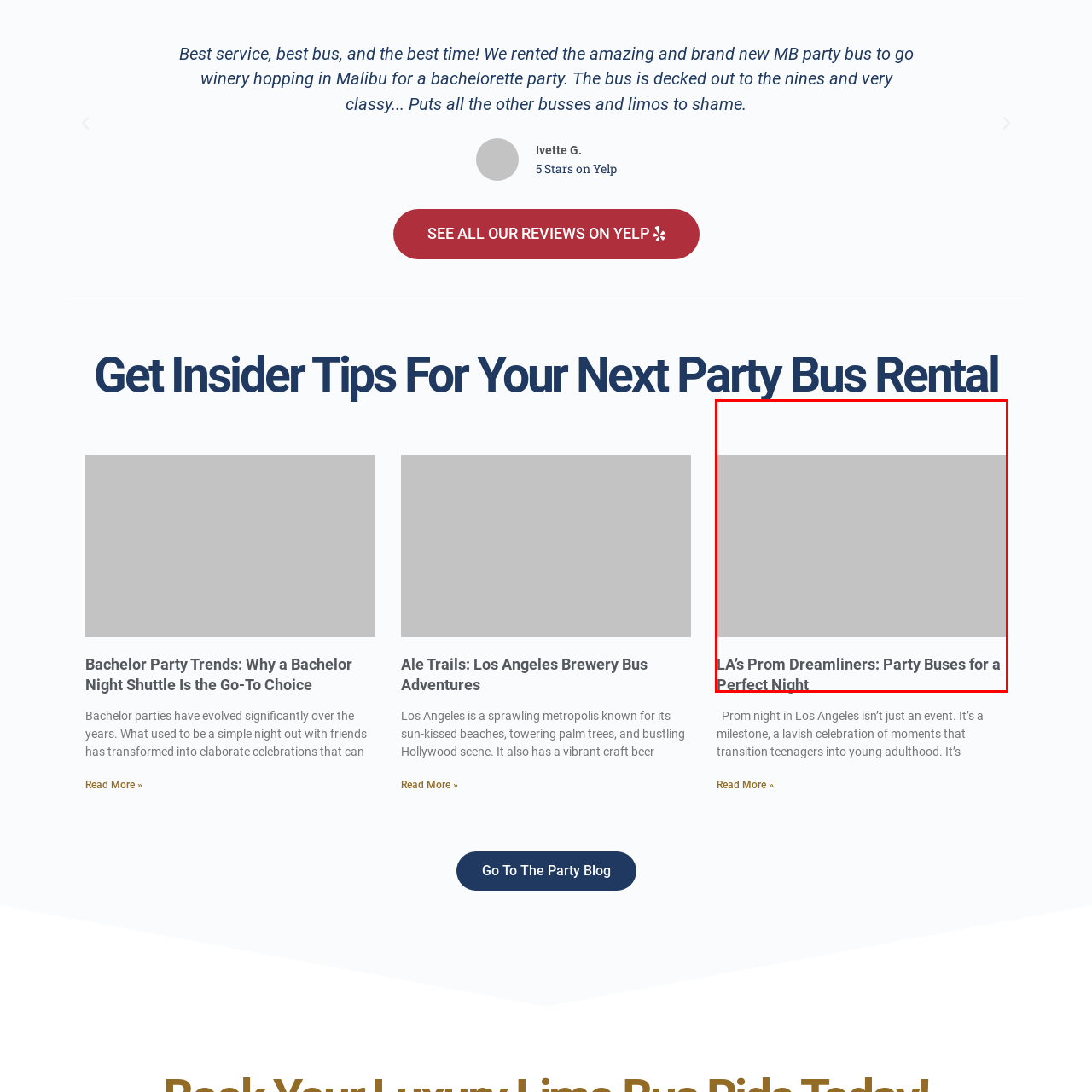Where is the article based?
Observe the image enclosed by the red boundary and respond with a one-word or short-phrase answer.

Los Angeles